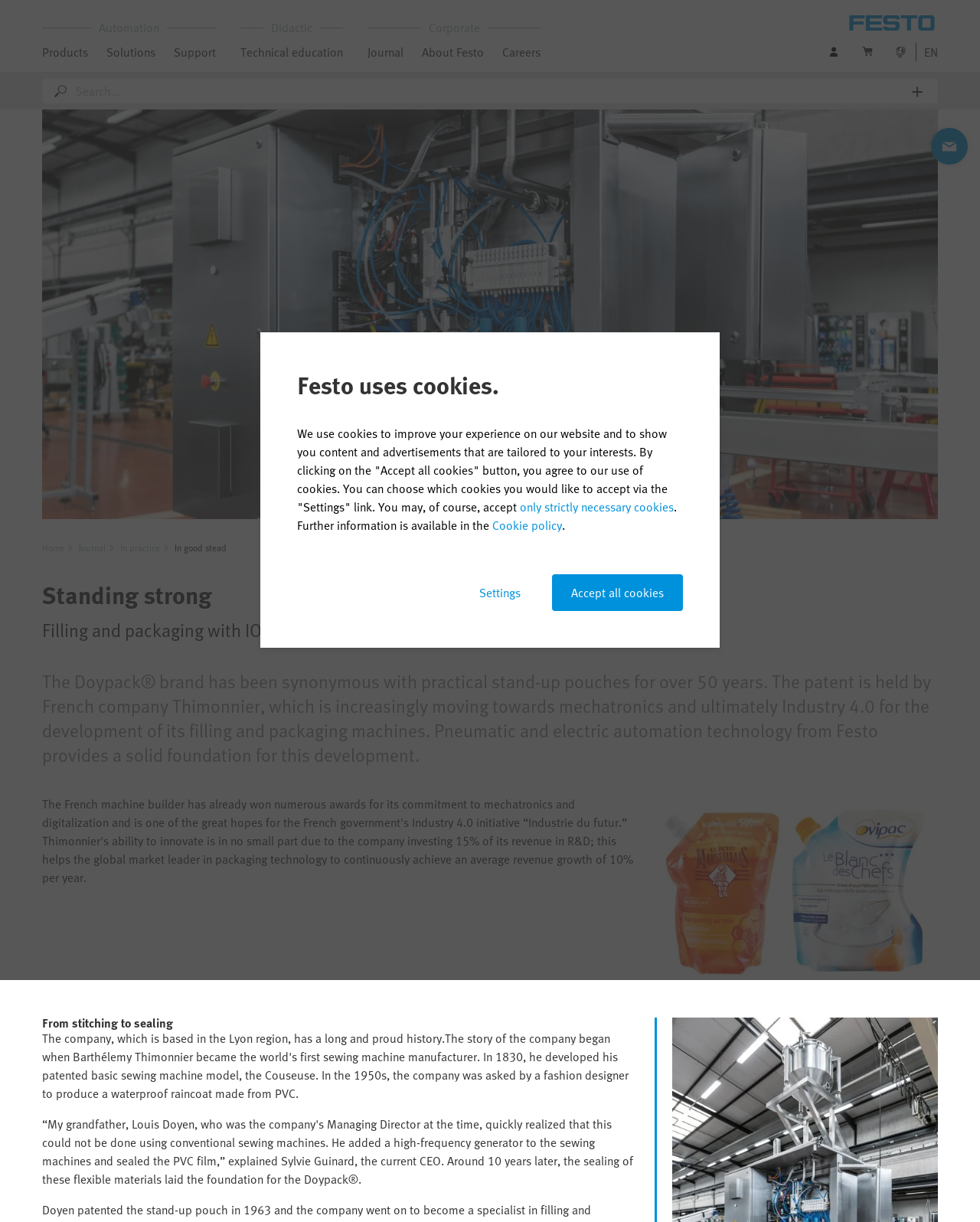Given the webpage screenshot, identify the bounding box of the UI element that matches this description: "Careers".

[0.512, 0.035, 0.552, 0.059]